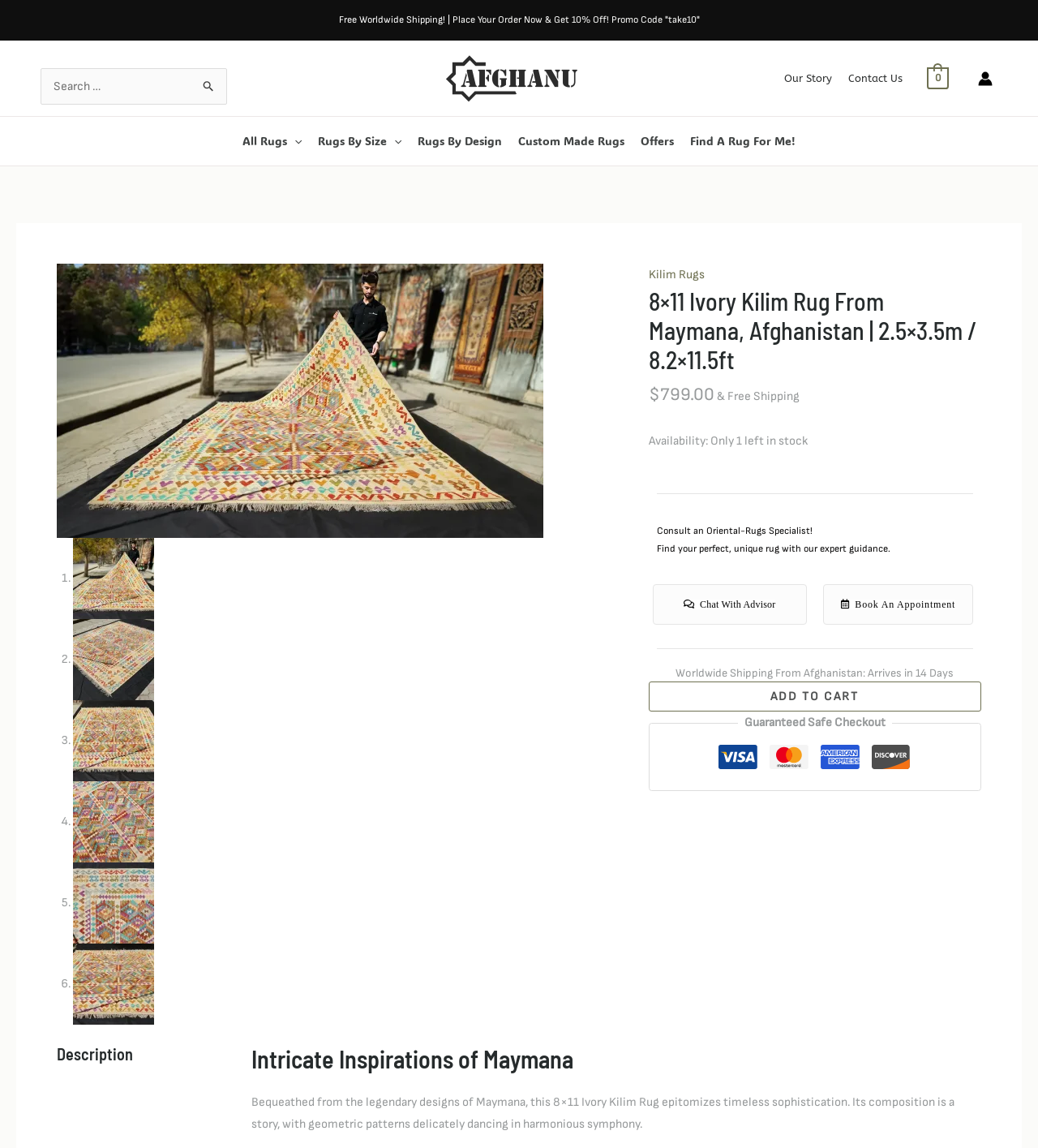Locate the bounding box coordinates of the UI element described by: "Find a Rug for Me!". Provide the coordinates as four float numbers between 0 and 1, formatted as [left, top, right, bottom].

[0.657, 0.102, 0.775, 0.144]